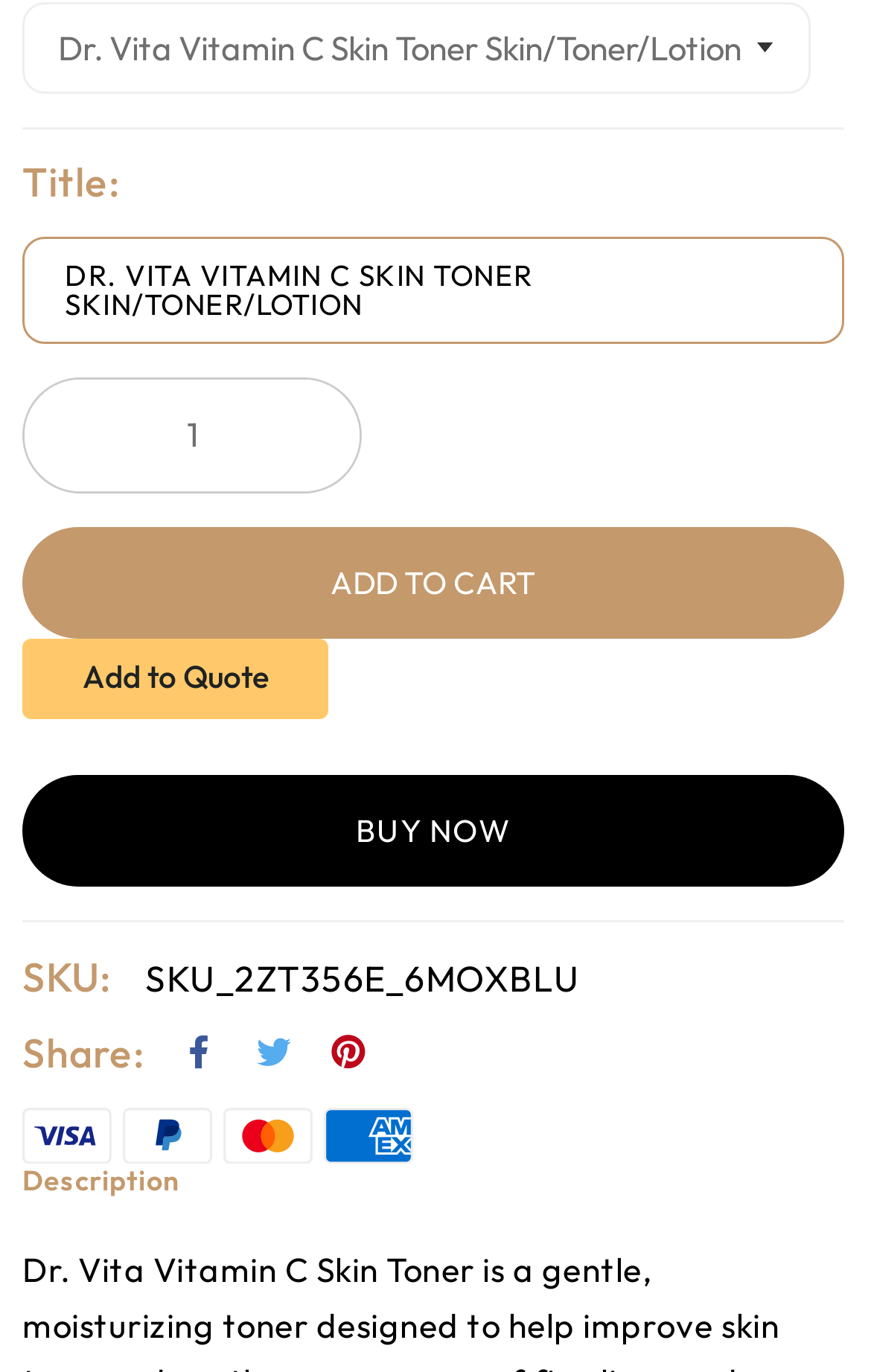Kindly determine the bounding box coordinates for the area that needs to be clicked to execute this instruction: "Buy now".

[0.026, 0.564, 0.969, 0.645]